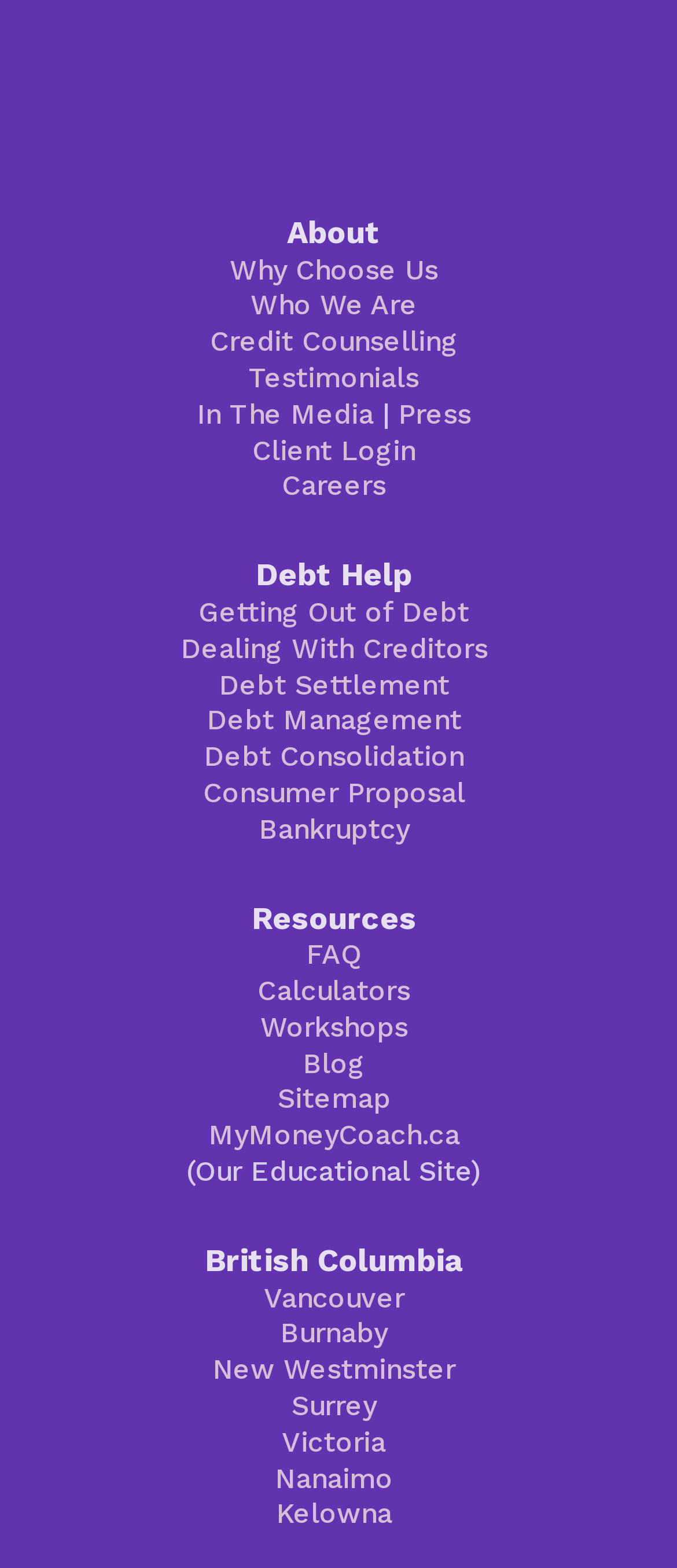How many types of debt management options are listed?
Examine the image and give a concise answer in one word or a short phrase.

7